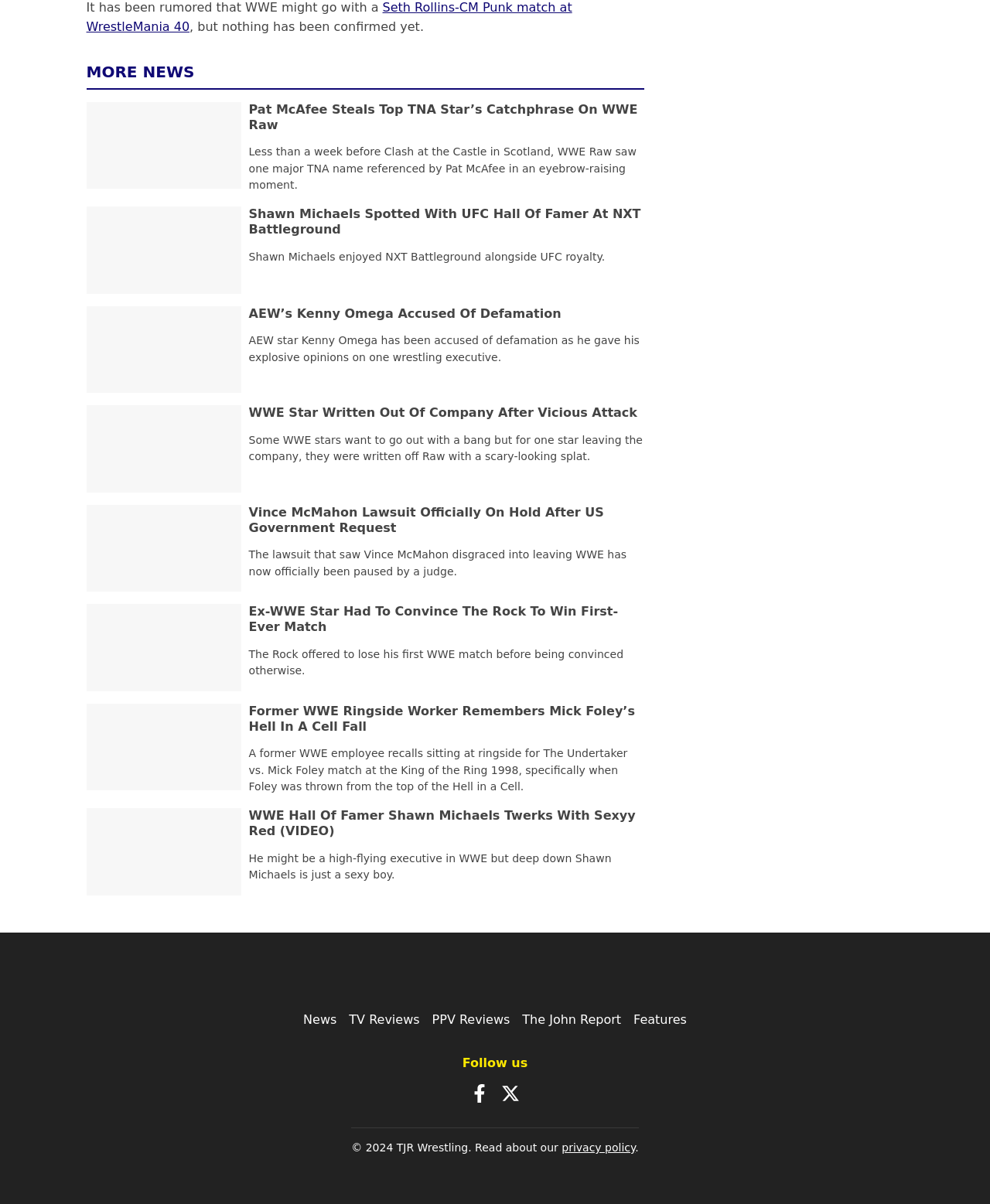What is the year of the copyright statement at the bottom of the webpage?
Please describe in detail the information shown in the image to answer the question.

The copyright statement at the bottom of the webpage reads '© 2024 TJR Wrestling', indicating that the year of the copyright is 2024.